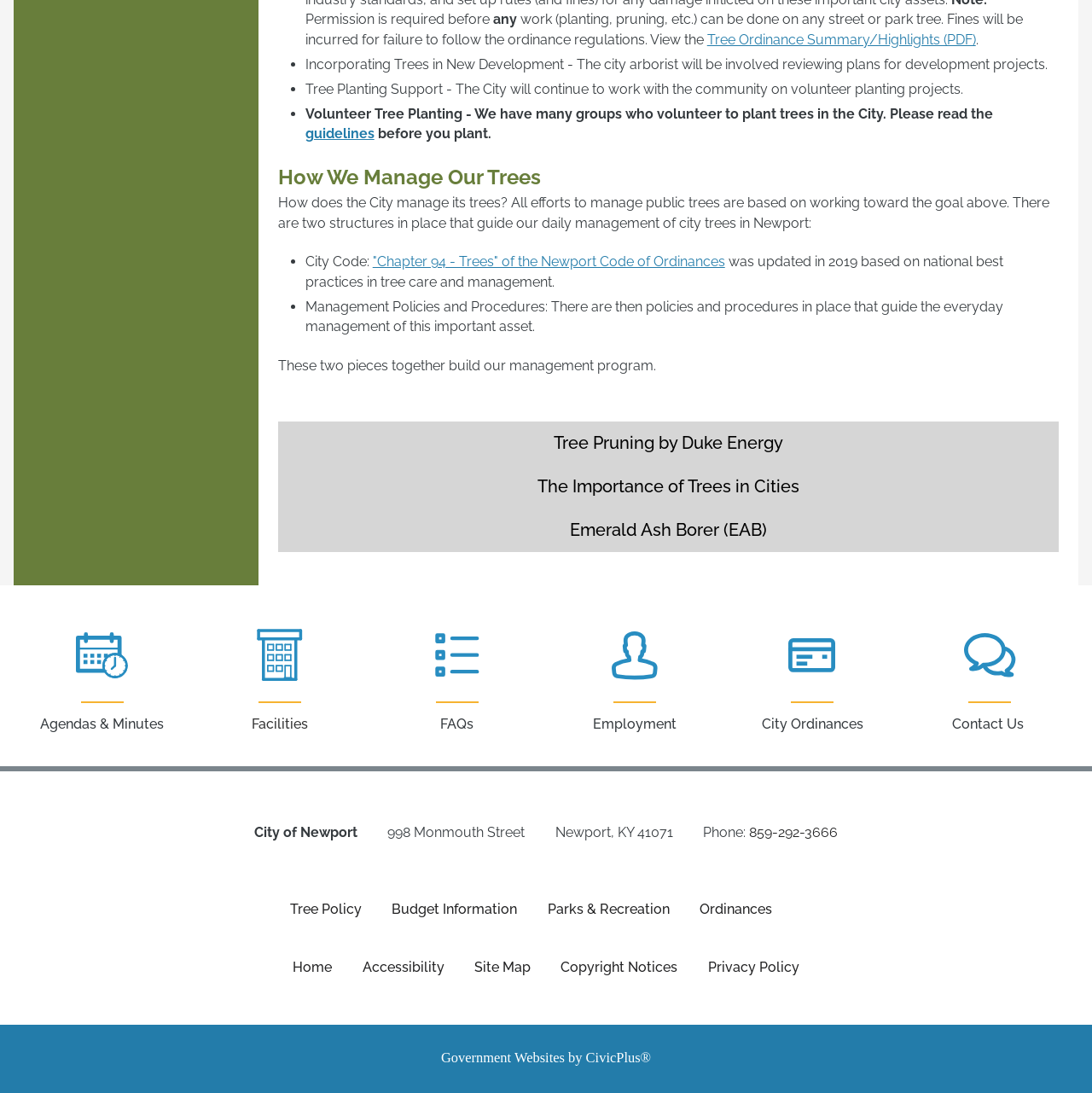Find the bounding box coordinates for the area that should be clicked to accomplish the instruction: "Contact the City of Newport".

[0.825, 0.564, 0.988, 0.672]